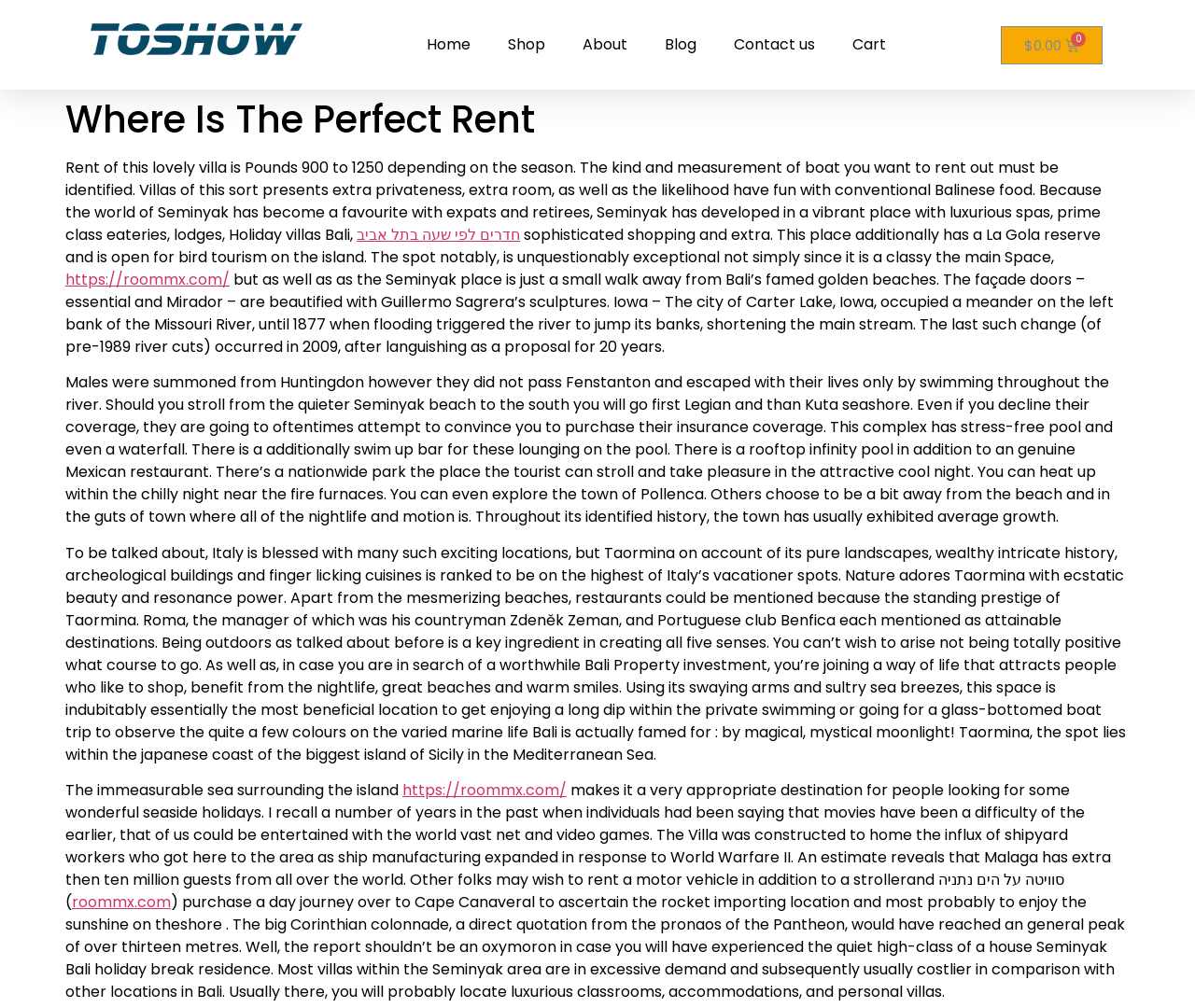Determine the bounding box coordinates of the region to click in order to accomplish the following instruction: "Click on the 'Contact us' link". Provide the coordinates as four float numbers between 0 and 1, specifically [left, top, right, bottom].

[0.598, 0.023, 0.698, 0.066]